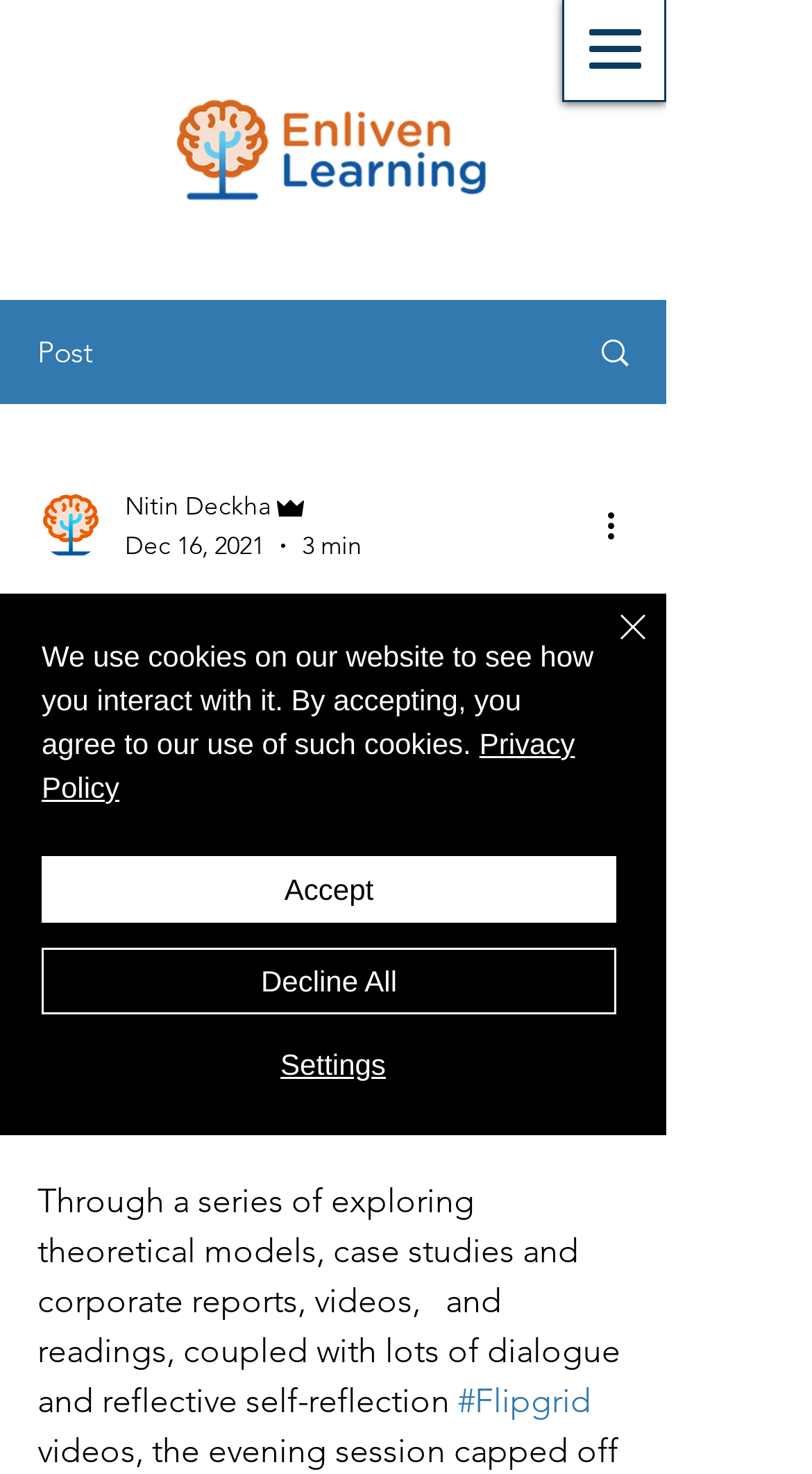Explain the features and main sections of the webpage comprehensively.

The webpage appears to be a blog post or article with a title "5 steps to building your intercultural fluency". At the top left corner, there is a logo of Enliven Learning, accompanied by a link to the logo. Below the logo, there is a navigation menu with a "Post" label. 

To the right of the navigation menu, there is a section with the writer's picture, name "Nitin Deckha Admin", and a timestamp "Dec 16, 2021". There is also a "3 min" label, indicating the estimated reading time of the article. A "More actions" button is located nearby.

The main content of the article starts with a heading "5 steps to building your intercultural fluency", followed by a brief introduction to the author's experience in teaching a course on intercultural competency at McMaster University Continuing Education. The introduction includes two hashtags, "#Intercultural" and "#Competency". 

The article continues with a description of the course, mentioning the use of theoretical models, case studies, corporate reports, videos, and readings, as well as dialogue and self-reflection. There is a link to "here" and another hashtag "#Flipgrid" in this section.

At the bottom of the page, there is a cookie policy alert with a message about the website's use of cookies. The alert includes a link to the "Privacy Policy" and three buttons: "Accept", "Decline All", and "Settings". A "Close" button is located at the top right corner of the alert.